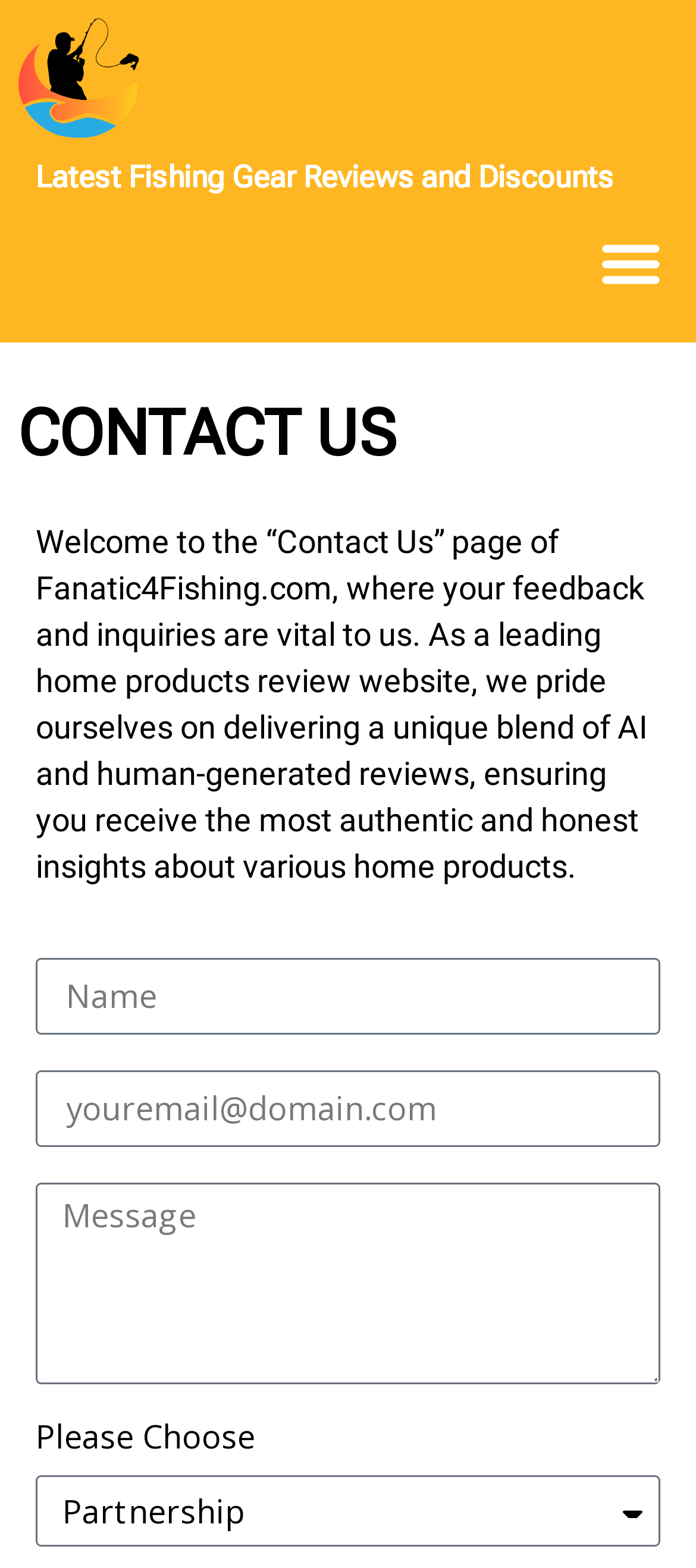Please provide a one-word or phrase answer to the question: 
How many textboxes are available on this webpage?

3